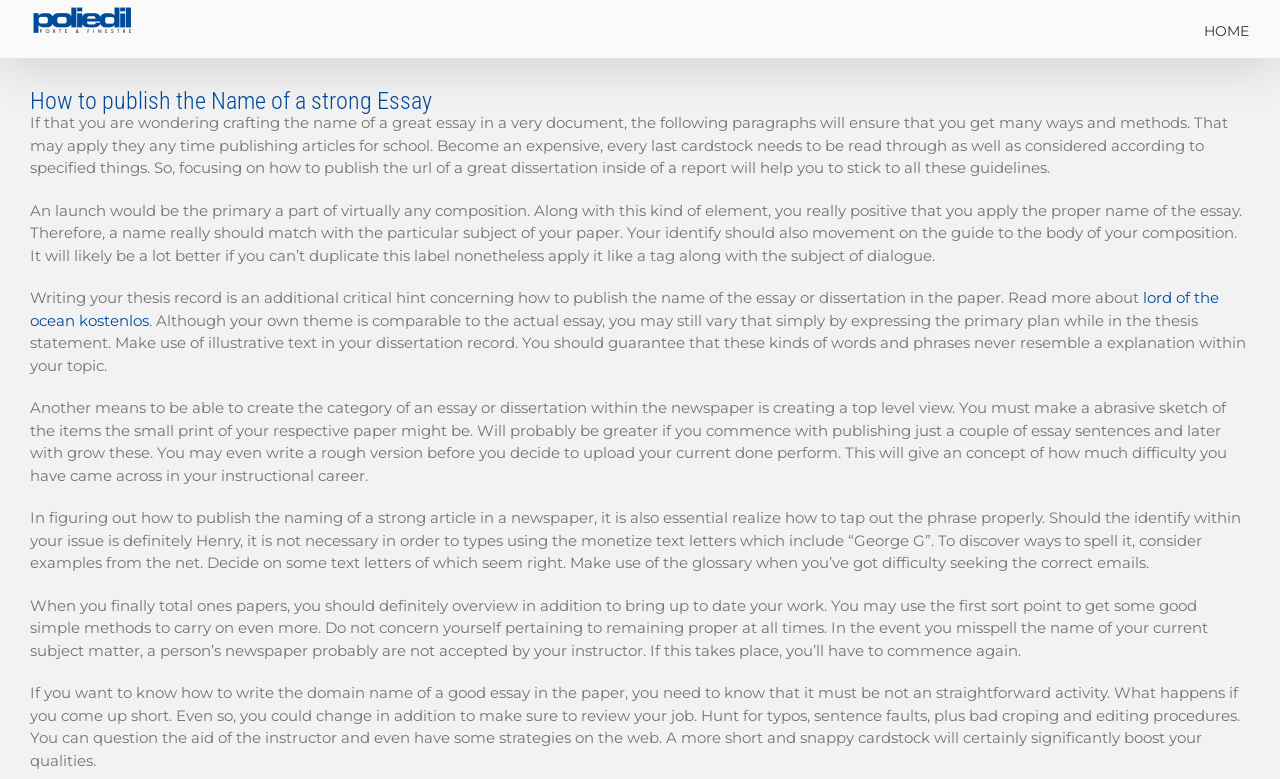Analyze the image and deliver a detailed answer to the question: What is the purpose of creating an outline?

According to the webpage, creating an outline is one of the methods to write the name of a strong essay, and its purpose is to create a rough sketch of the paper, which can help to organize the ideas and structure of the essay.